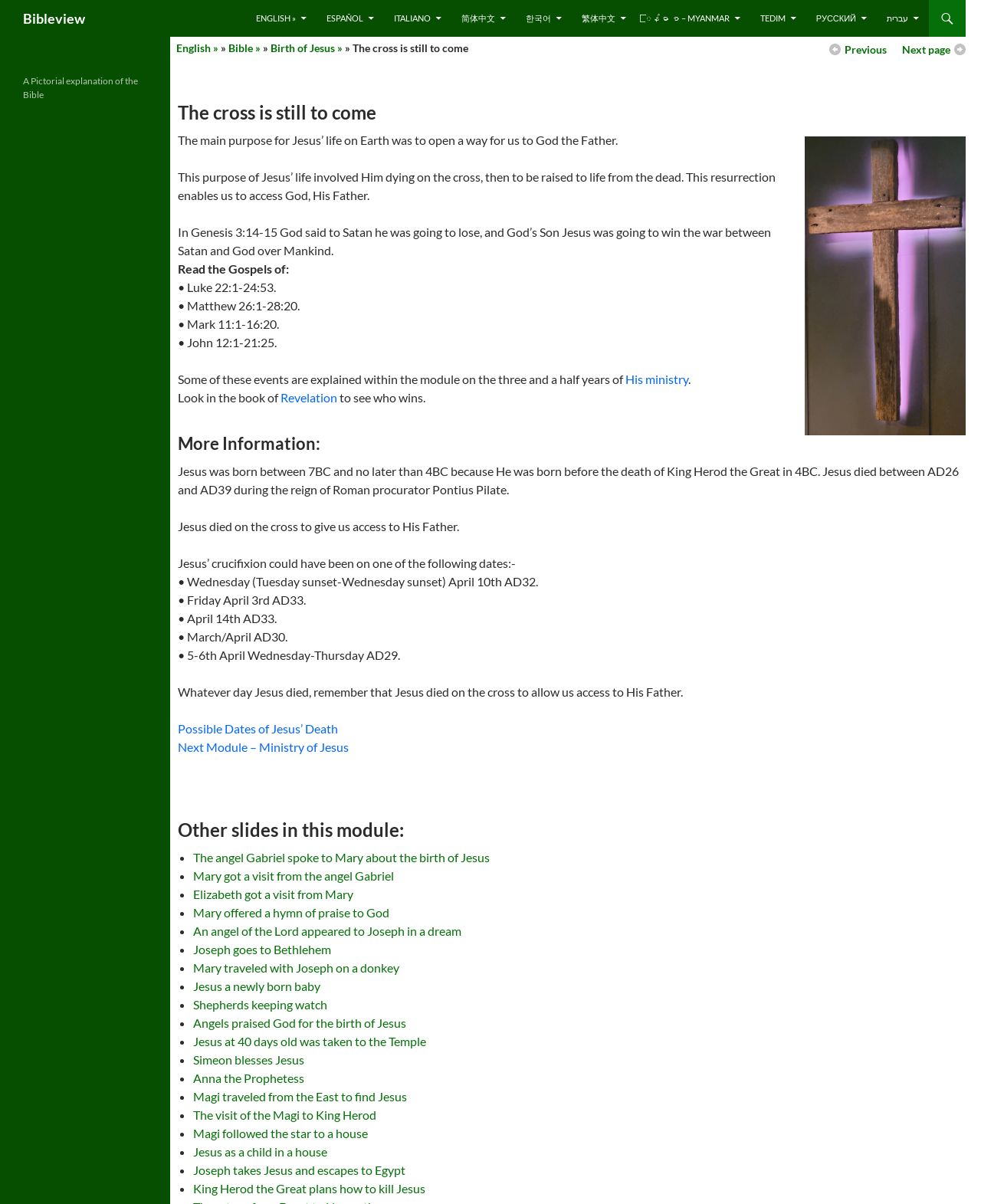Given the webpage screenshot, identify the bounding box of the UI element that matches this description: "Shepherds keeping watch".

[0.197, 0.828, 0.334, 0.84]